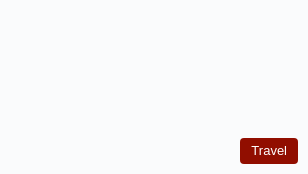Describe every aspect of the image in detail.

The image associated with the link "adventure@mechukha 2016- when Mechukha valley will come alive" highlights the beauty and allure of Mechukha Valley, a captivating destination known for its stunning landscapes and rich cultural heritage. This travel feature invites adventurers to explore the vibrant sights and experiences that await them in this enchanting region of Arunachal Pradesh. The accompanying "Travel" tag suggests a focus on tourism and adventure, encouraging viewers to discover the untamed beauty and unique experiences that define Mechukha.